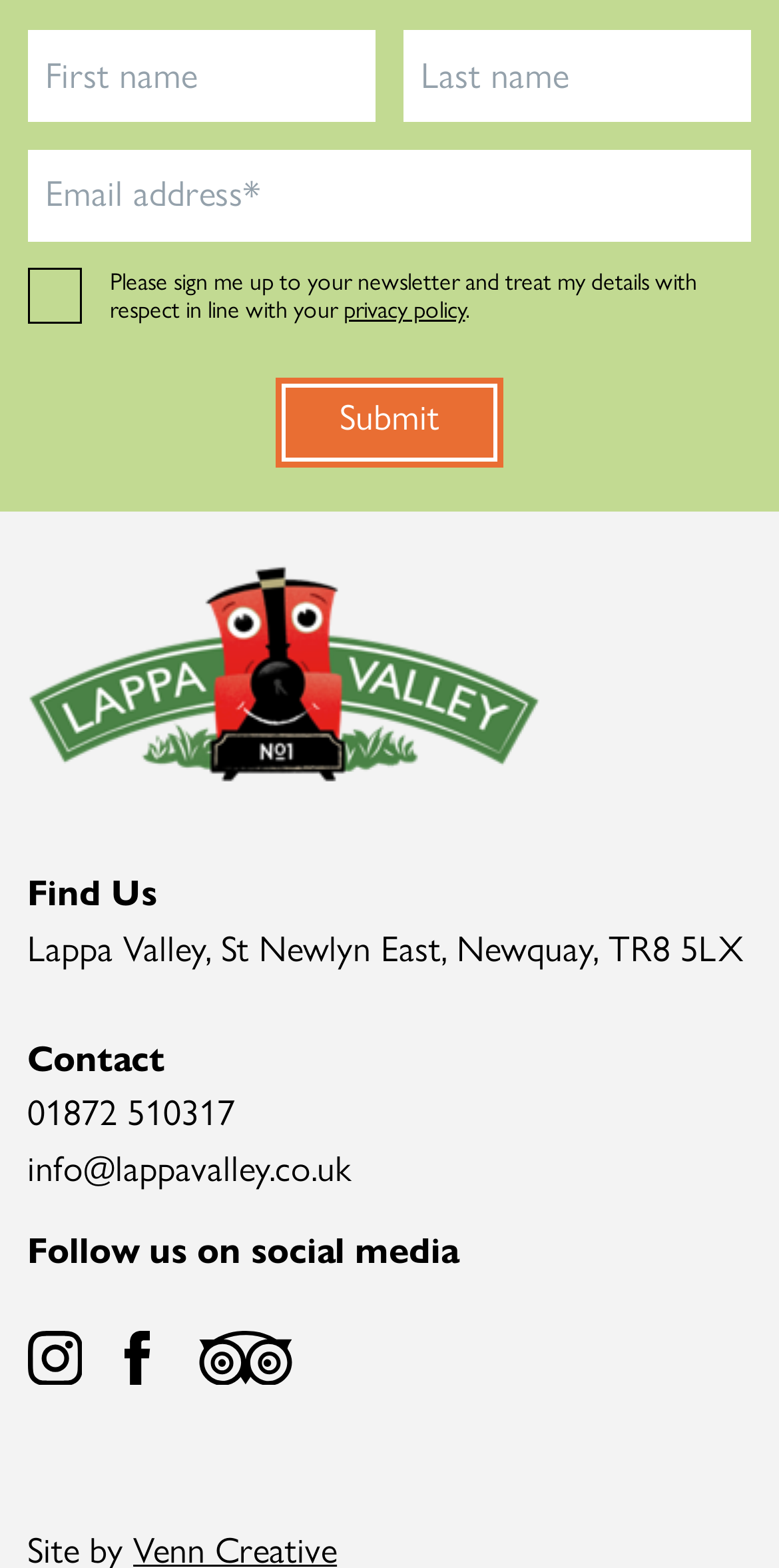Please locate the clickable area by providing the bounding box coordinates to follow this instruction: "Follow Lappa Valley on Instagram".

[0.035, 0.848, 0.105, 0.883]